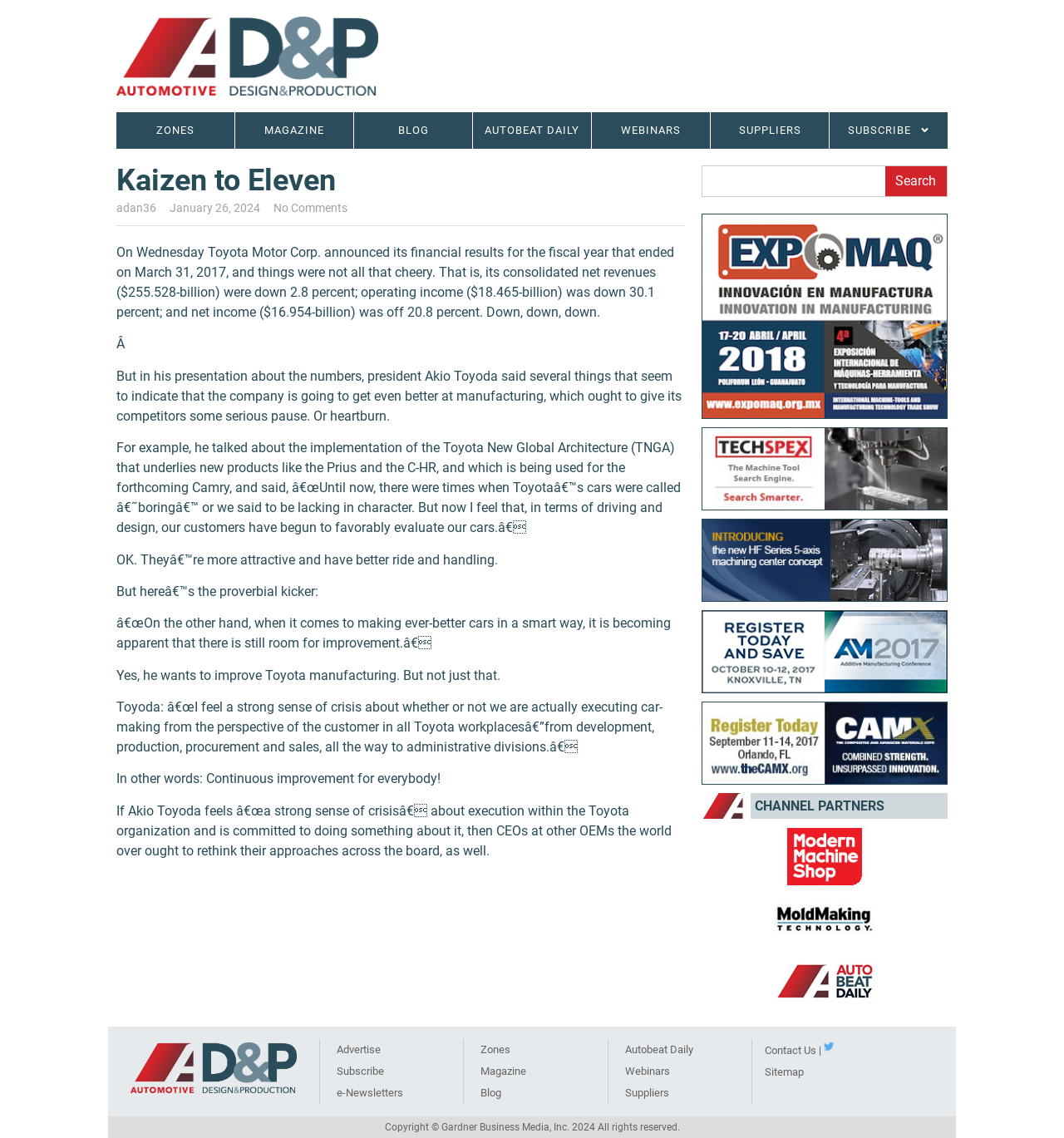Identify the bounding box coordinates for the element you need to click to achieve the following task: "Read the article about Toyota's financial results". Provide the bounding box coordinates as four float numbers between 0 and 1, in the form [left, top, right, bottom].

[0.109, 0.215, 0.634, 0.281]